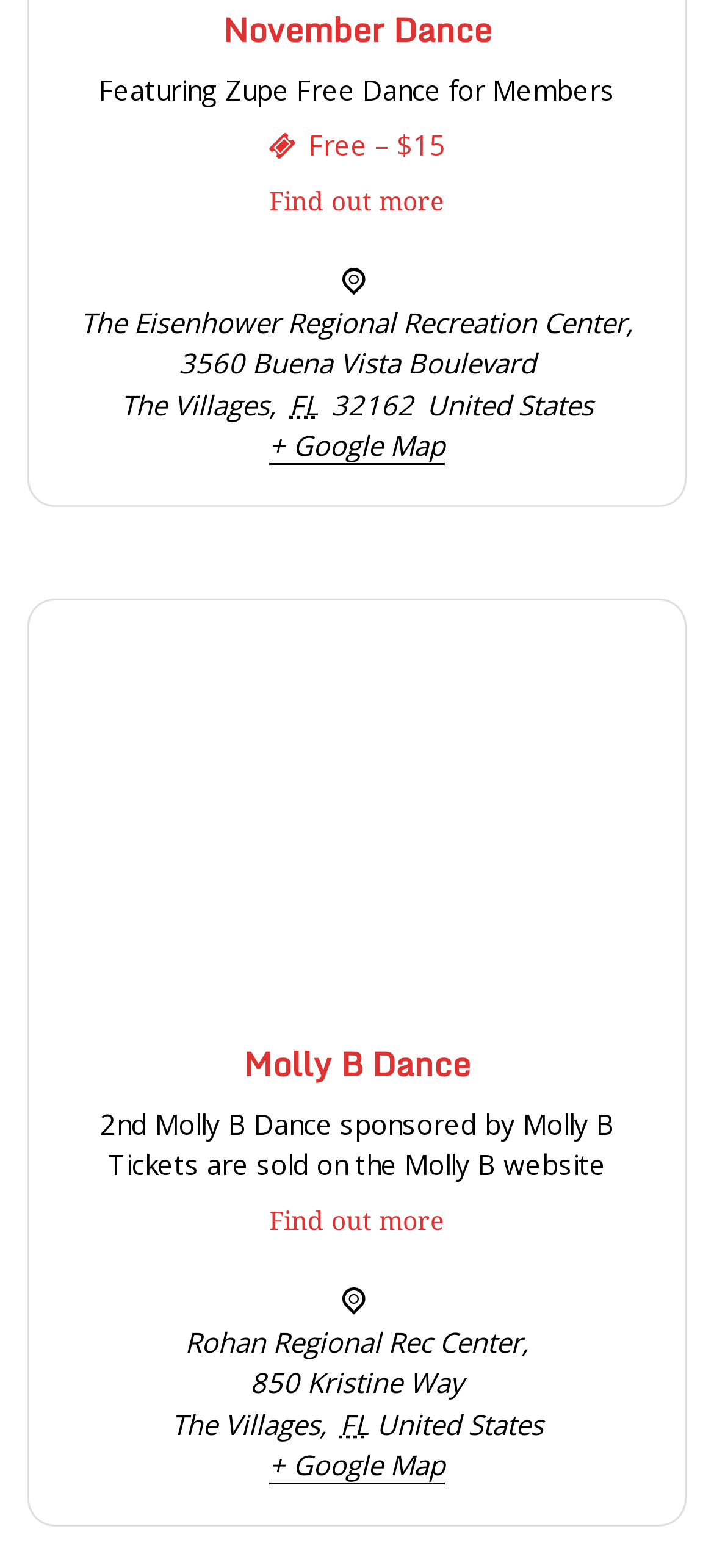Could you specify the bounding box coordinates for the clickable section to complete the following instruction: "View the location of Eisenhower Regional Recreation Center on Google Map"?

[0.377, 0.272, 0.623, 0.296]